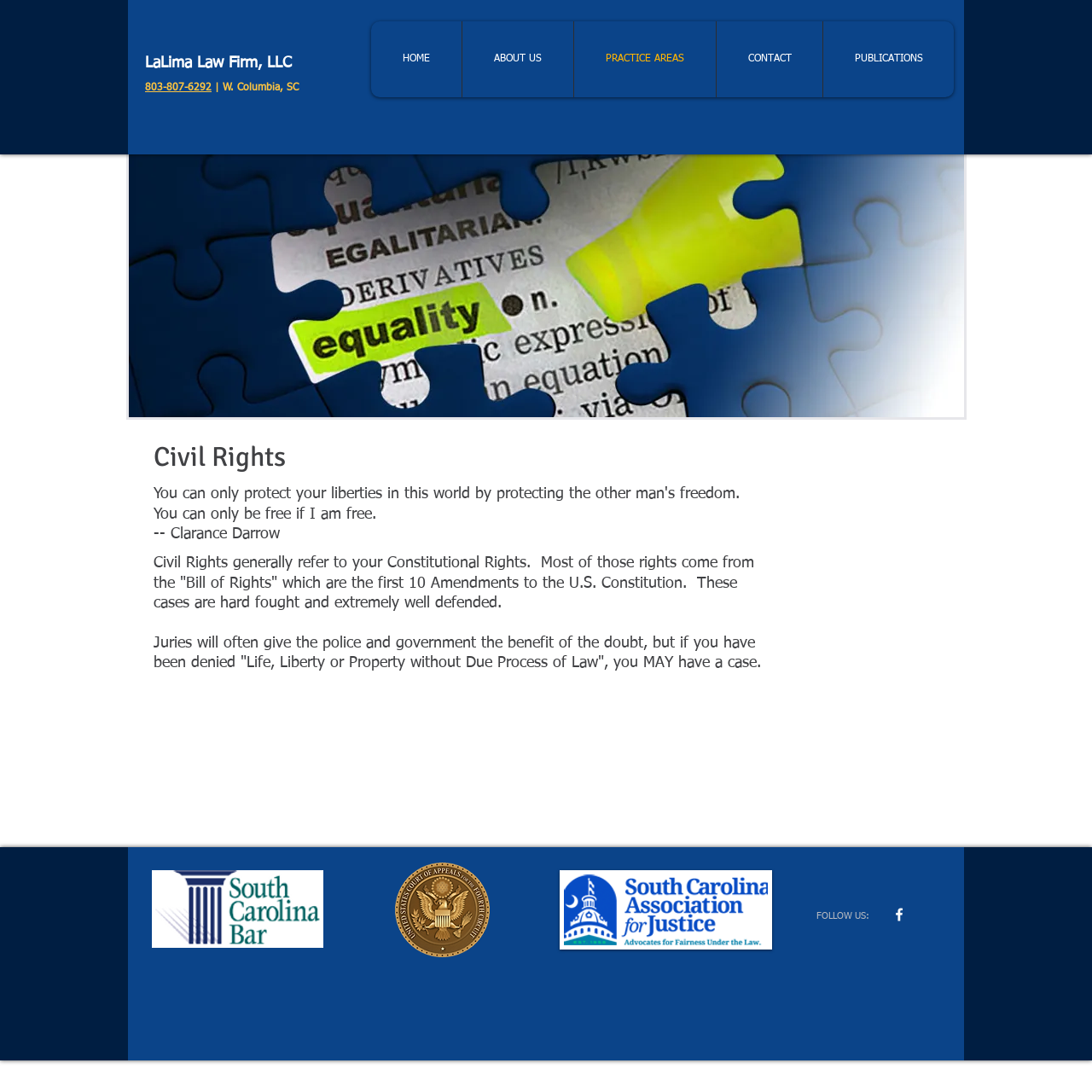What is the phone number of the law firm? Observe the screenshot and provide a one-word or short phrase answer.

803-807-6292